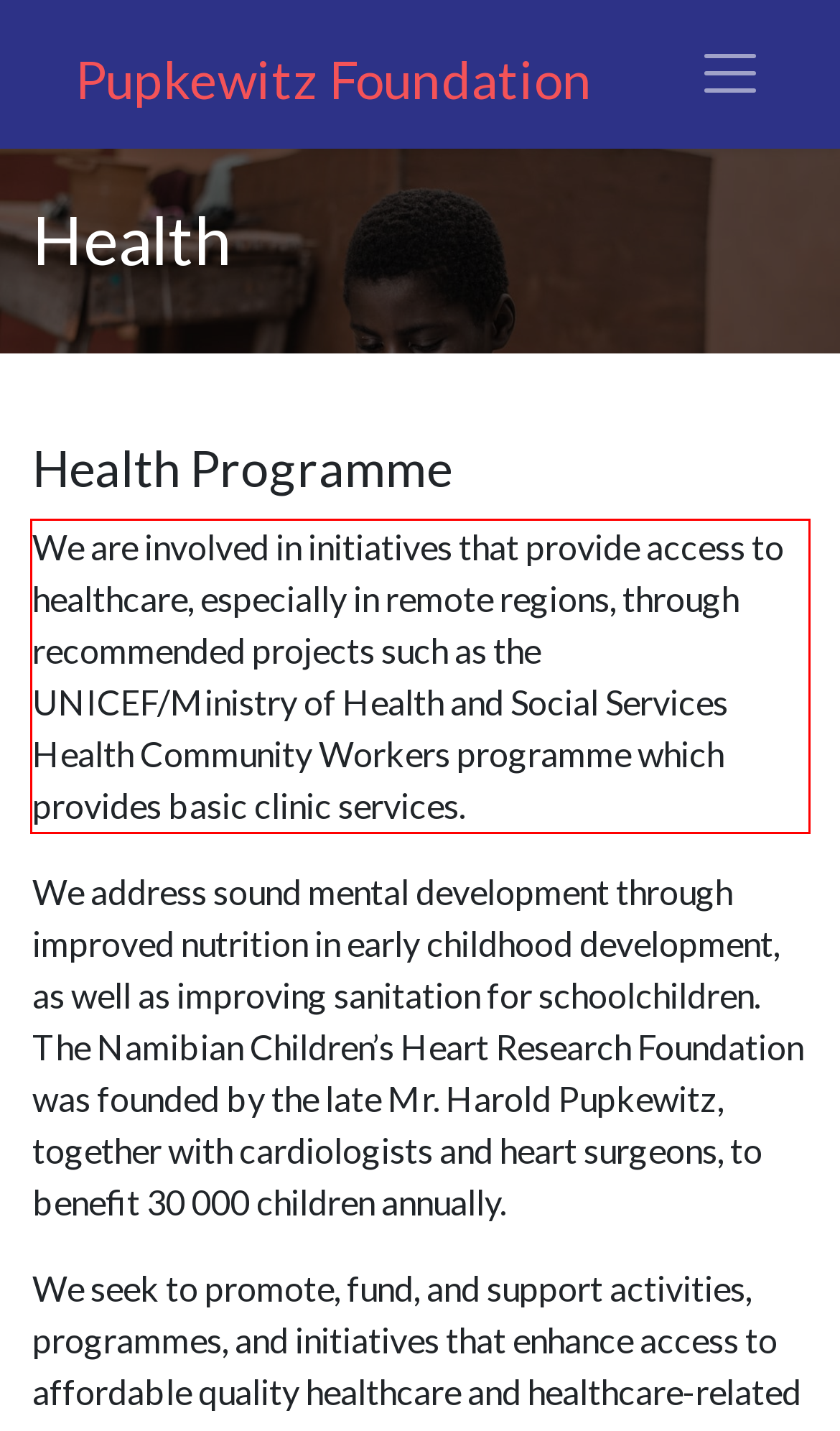You are provided with a screenshot of a webpage containing a red bounding box. Please extract the text enclosed by this red bounding box.

We are involved in initiatives that provide access to healthcare, especially in remote regions, through recommended projects such as the UNICEF/Ministry of Health and Social Services Health Community Workers programme which provides basic clinic services.